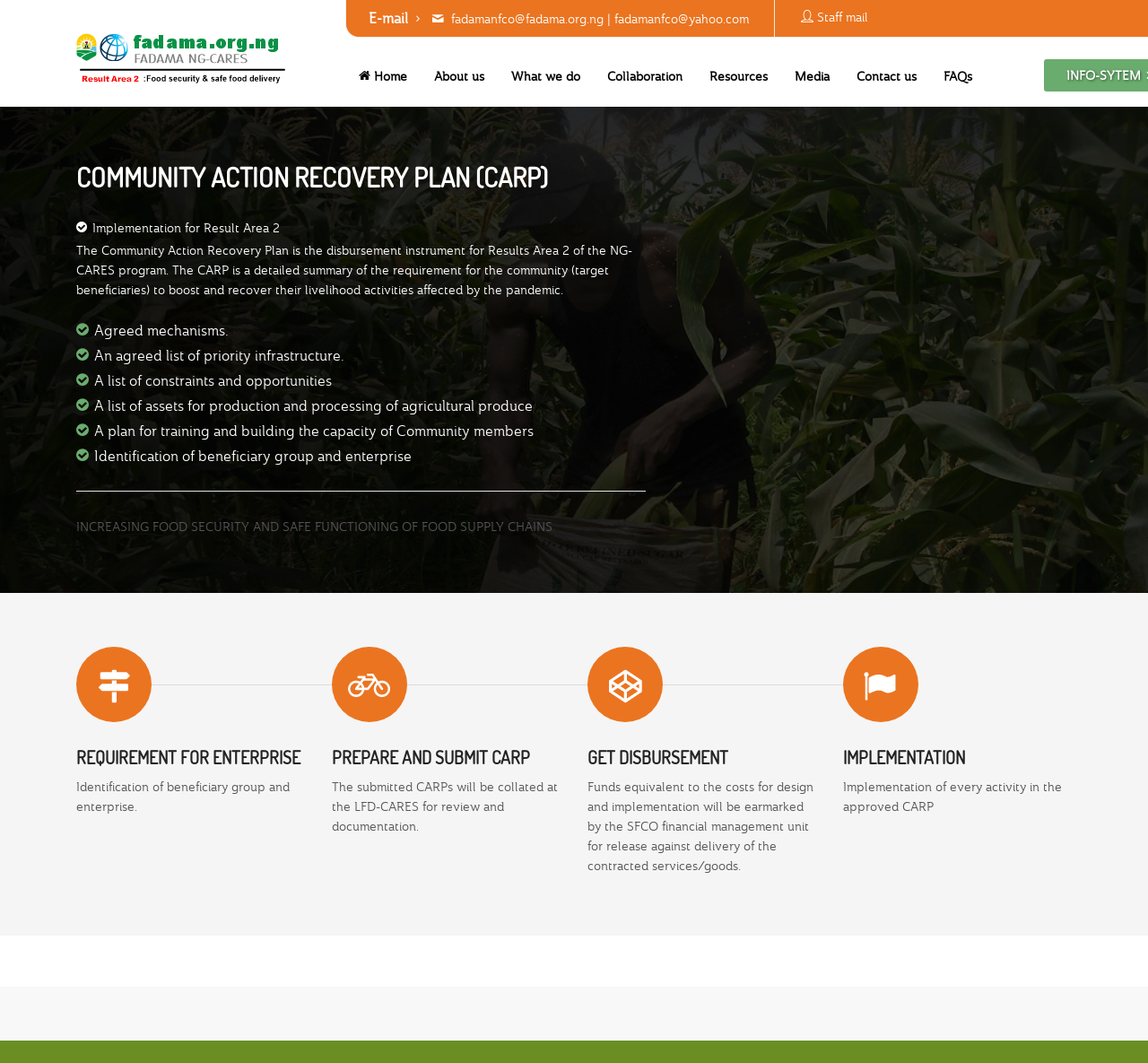Create a detailed narrative describing the layout and content of the webpage.

The webpage is about FADAMA NG-CARES, a program focused on community action recovery and food security. At the top left corner, there is a FADAMA logo, accompanied by an email address and a staff mail link. 

Below the logo, there is a navigation menu with links to different sections, including Home, About us, What we do, Collaboration, Resources, Media, Contact us, and FAQs. 

The main content of the page is divided into sections, each with a heading and descriptive text. The first section is about the Community Action Recovery Plan (CARP), which is a detailed summary of the requirements for the community to boost and recover their livelihood activities affected by the pandemic. 

Below the CARP section, there are four sections with headings: REQUIREMENT FOR ENTERPRISE, PREPARE AND SUBMIT CARP, GET DISBURSEMENT, and IMPLEMENTATION. Each section has a brief description and an accompanying image. The images are positioned to the left of their corresponding headings and descriptions. 

The webpage has a total of 7 images, all of which are positioned to the left of their corresponding text. There are 9 links on the page, including the navigation menu links and the email addresses.